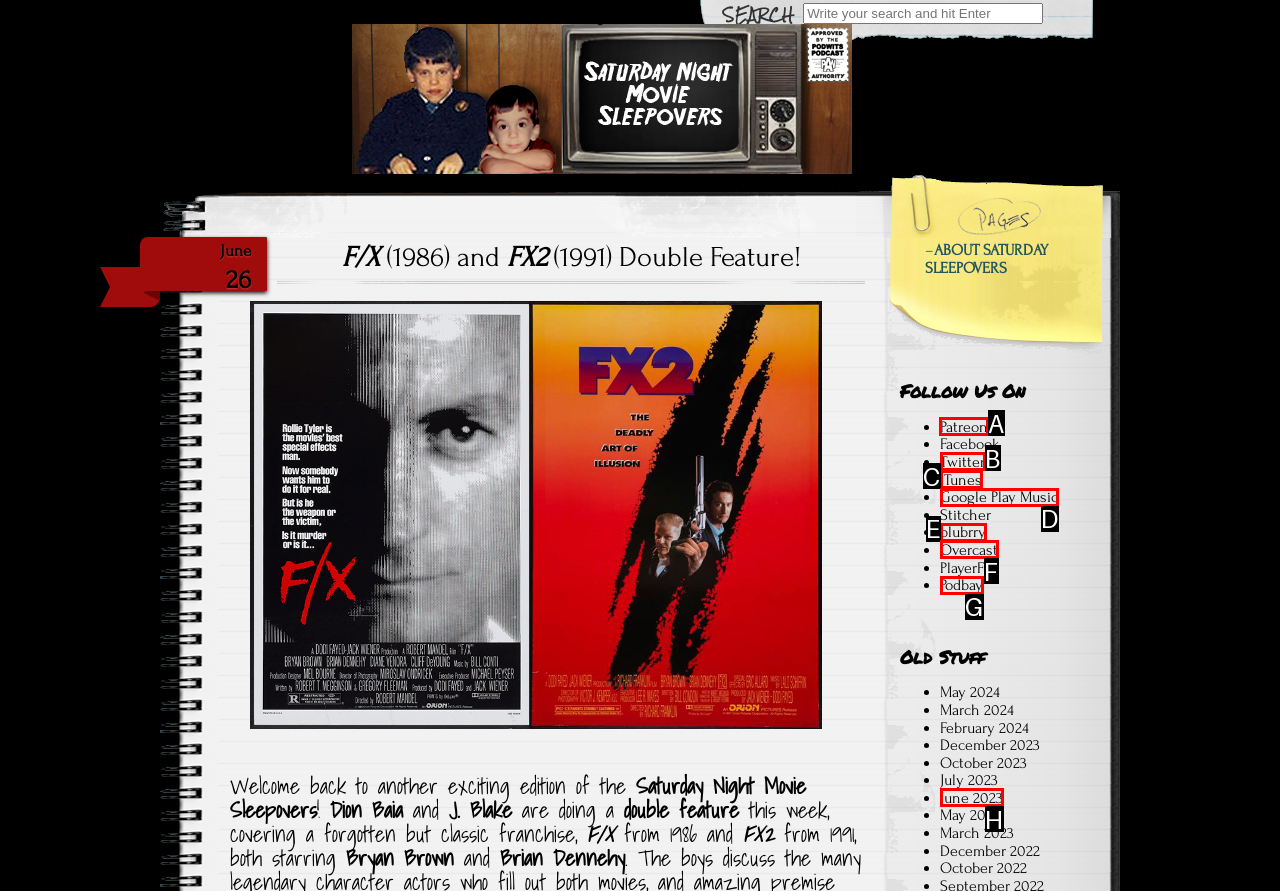Determine which option should be clicked to carry out this task: Follow on Patreon
State the letter of the correct choice from the provided options.

A